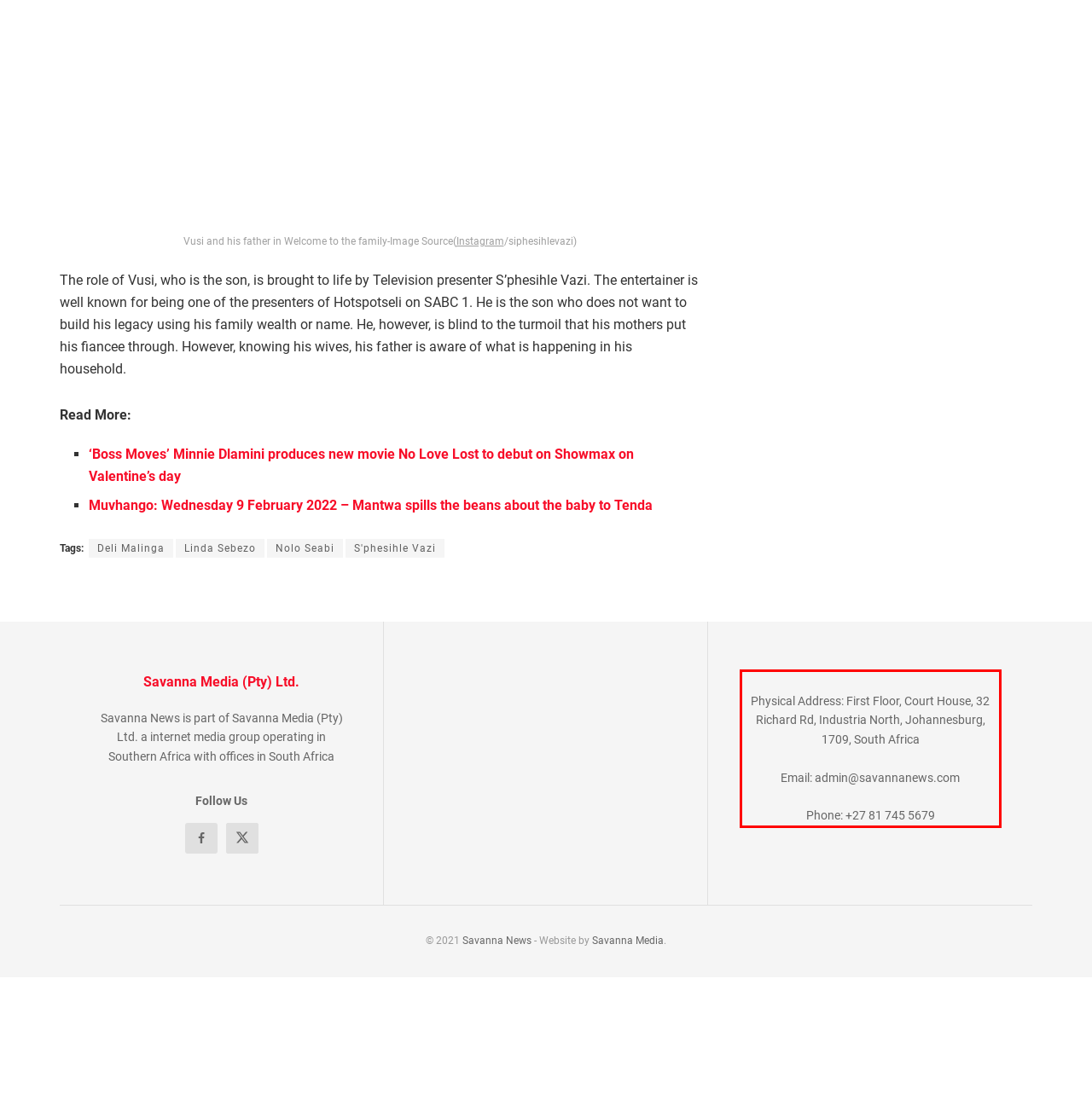Given the screenshot of the webpage, identify the red bounding box, and recognize the text content inside that red bounding box.

Physical Address: First Floor, Court House, 32 Richard Rd, Industria North, Johannesburg, 1709, South Africa Email: admin@savannanews.com Phone: +27 81 745 5679